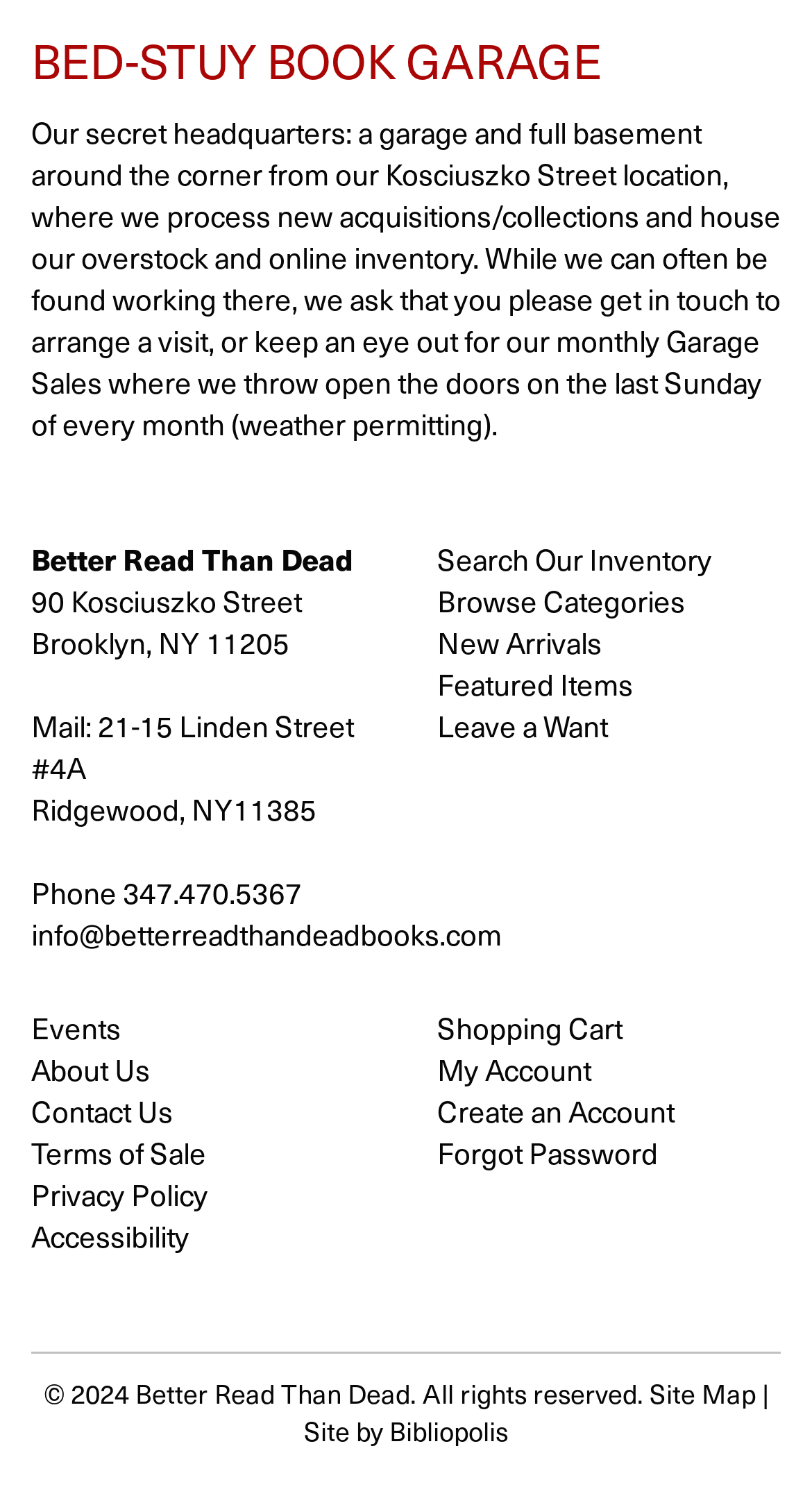Identify the bounding box coordinates of the clickable section necessary to follow the following instruction: "Click on 'Components of blood'". The coordinates should be presented as four float numbers from 0 to 1, i.e., [left, top, right, bottom].

None